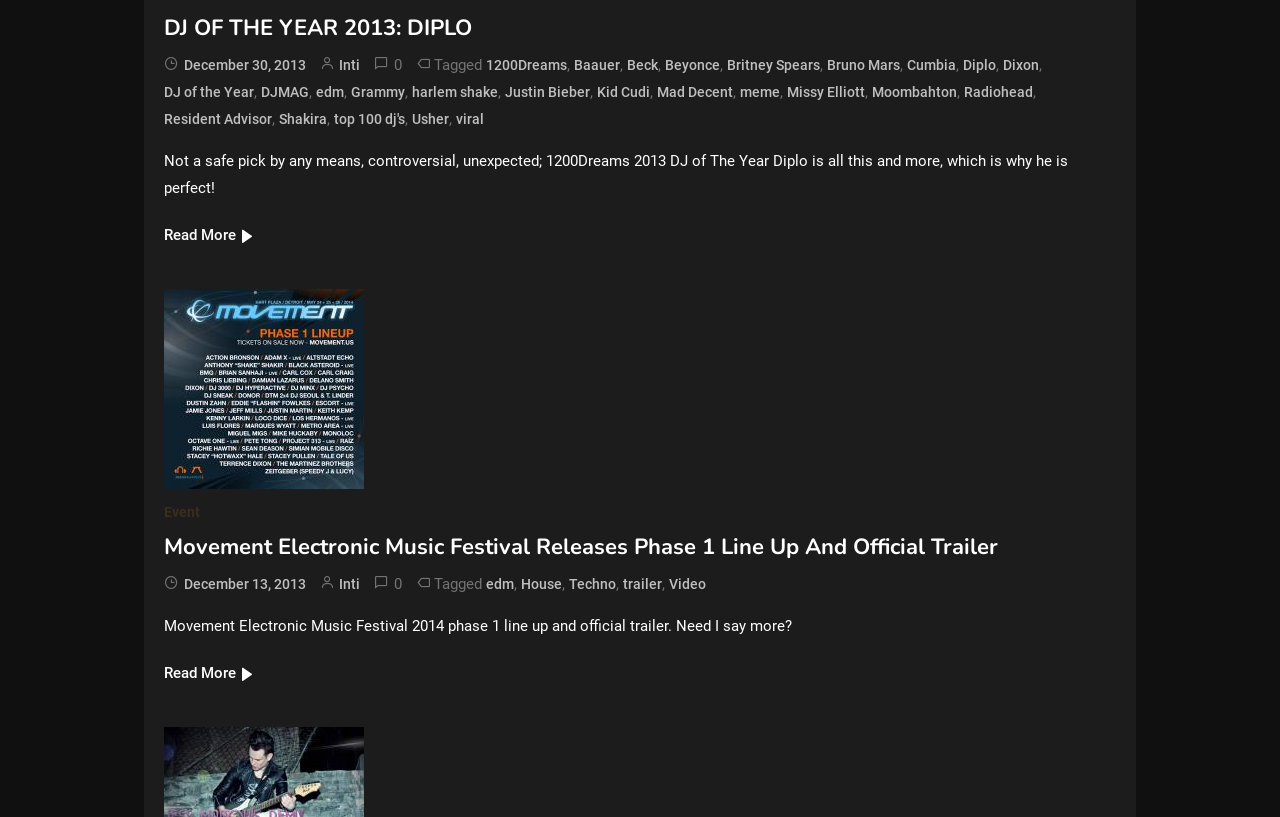Using the details from the image, please elaborate on the following question: How many figures are there in the webpage?

There is only one figure element in the webpage, which is a child element of the article element.